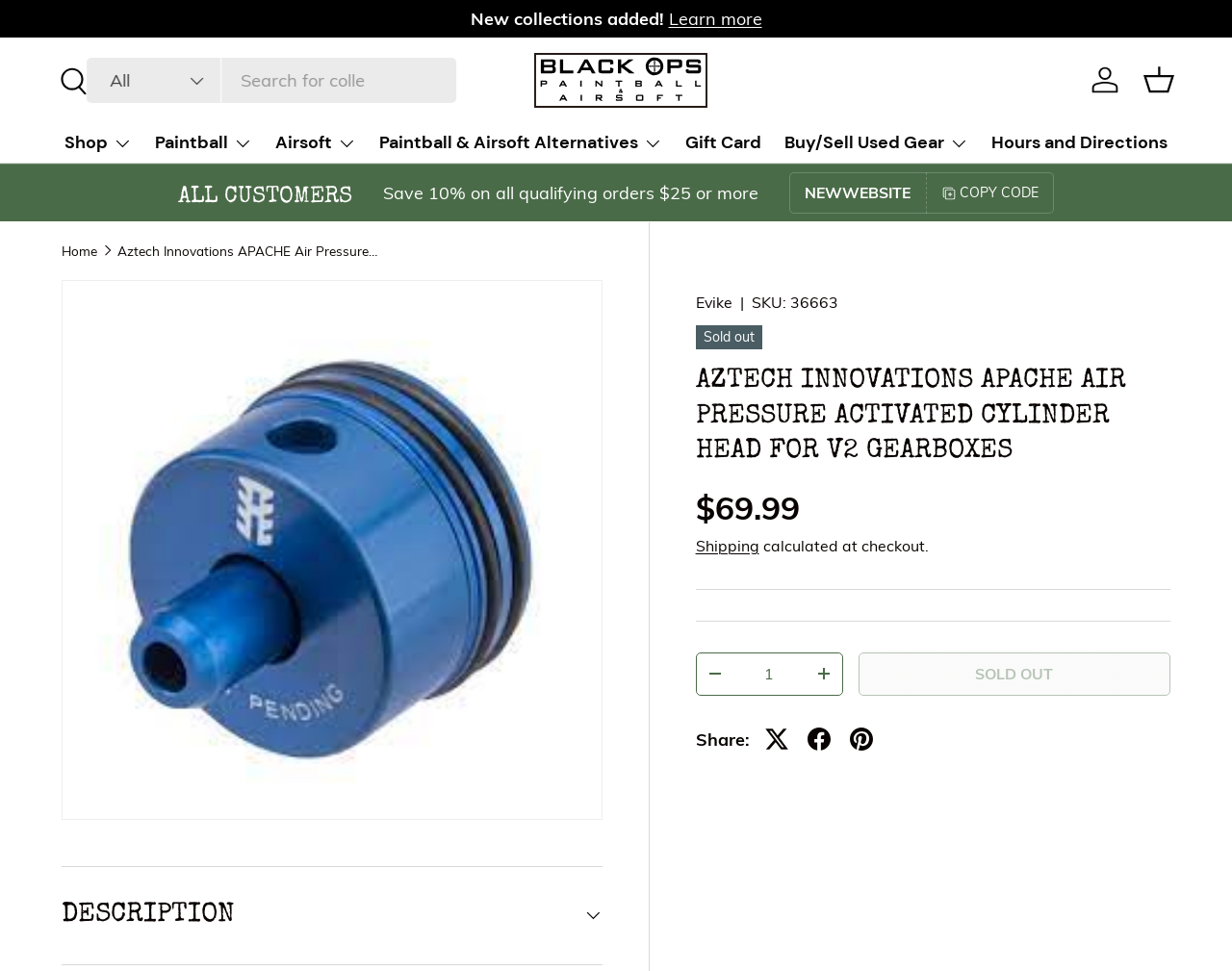Give a concise answer using one word or a phrase to the following question:
What is the price of the product?

$69.99